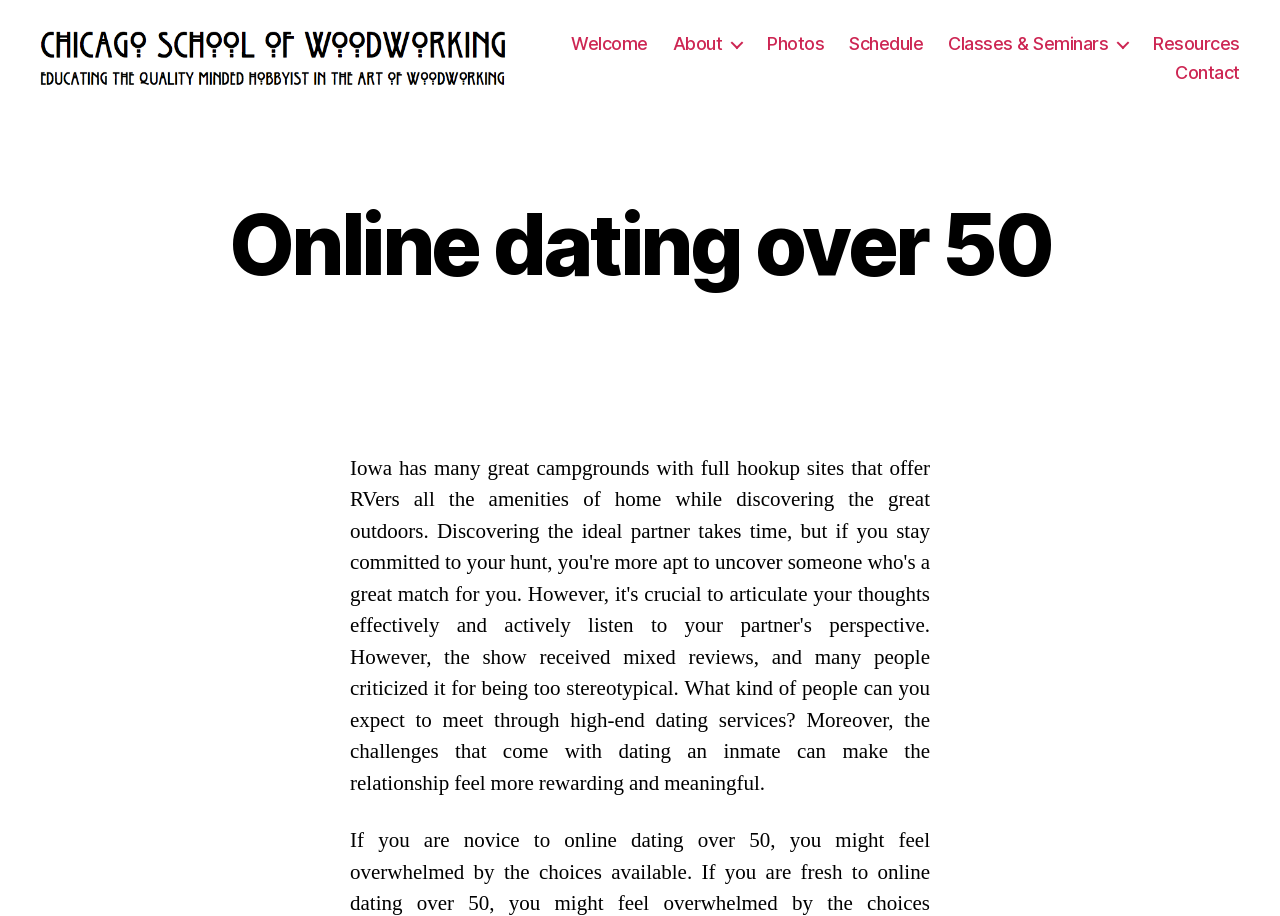Determine the bounding box coordinates for the region that must be clicked to execute the following instruction: "go to the 'About' section".

[0.613, 0.042, 0.667, 0.066]